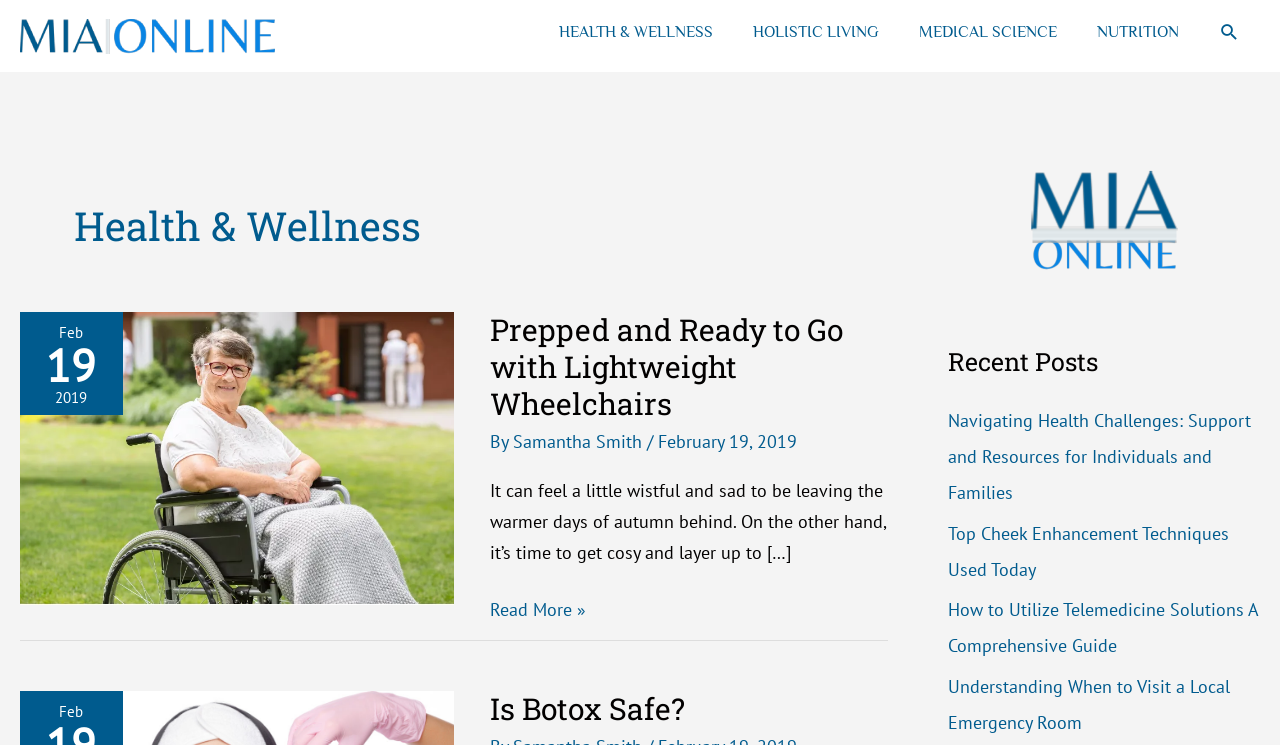Give a detailed account of the webpage, highlighting key information.

The webpage is about Health and Wellness, with a prominent logo of "Mia-Online" at the top left corner. Below the logo, there is a navigation menu with five links: "HEALTH & WELLNESS", "HOLISTIC LIVING", "MEDICAL SCIENCE", "NUTRITION", and a search icon link at the far right. 

The main content area is divided into two sections. The left section has a heading "Health & Wellness" and features an article with a title "Prepped and Ready to Go with Lightweight Wheelchairs". The article includes a link to read more, an image of a wheelchair, and a brief summary of the content. Below the article, there are two more headings: "Is Botox Safe?" with a link to read more.

The right section has a heading "Recent Posts" and lists four links to recent articles: "Navigating Health Challenges: Support and Resources for Individuals and Families", "Top Cheek Enhancement Techniques Used Today", "How to Utilize Telemedicine Solutions A Comprehensive Guide", and "Understanding When to Visit a Local Emergency Room".